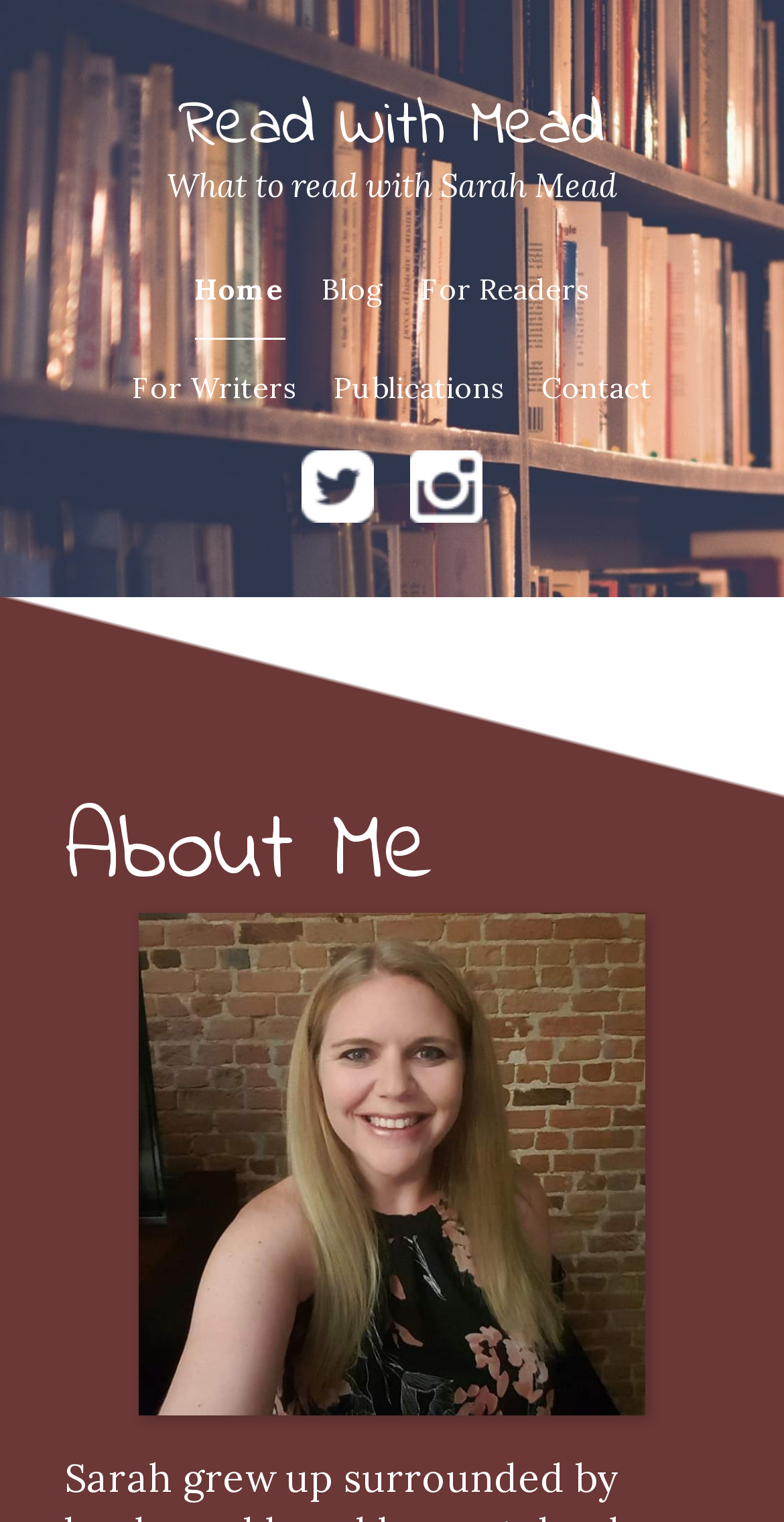Please identify the bounding box coordinates of the area that needs to be clicked to fulfill the following instruction: "learn about the author."

[0.082, 0.428, 0.918, 0.6]